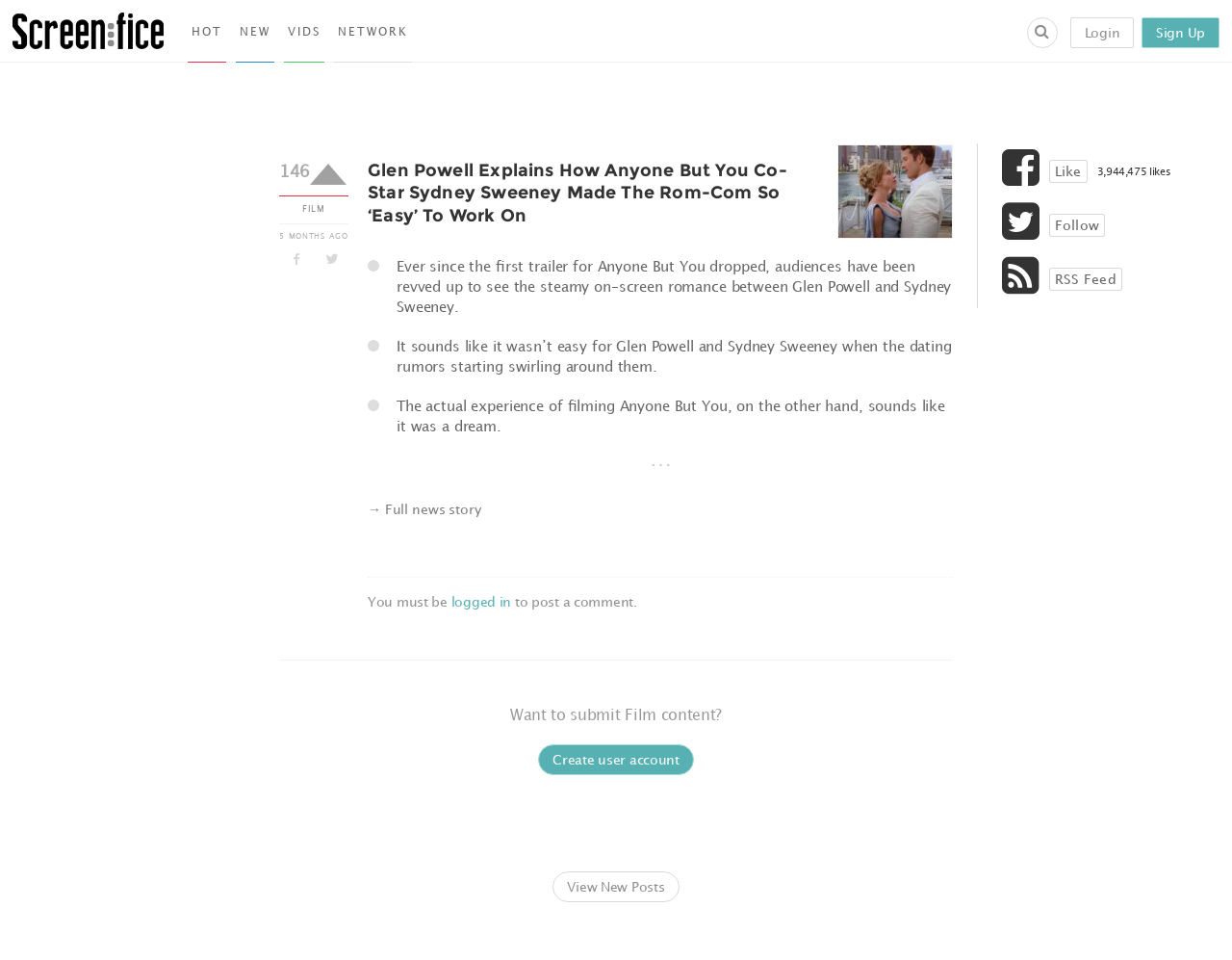Given the webpage screenshot, identify the bounding box of the UI element that matches this description: "parent_node: Login Sign Up".

[0.833, 0.018, 0.858, 0.05]